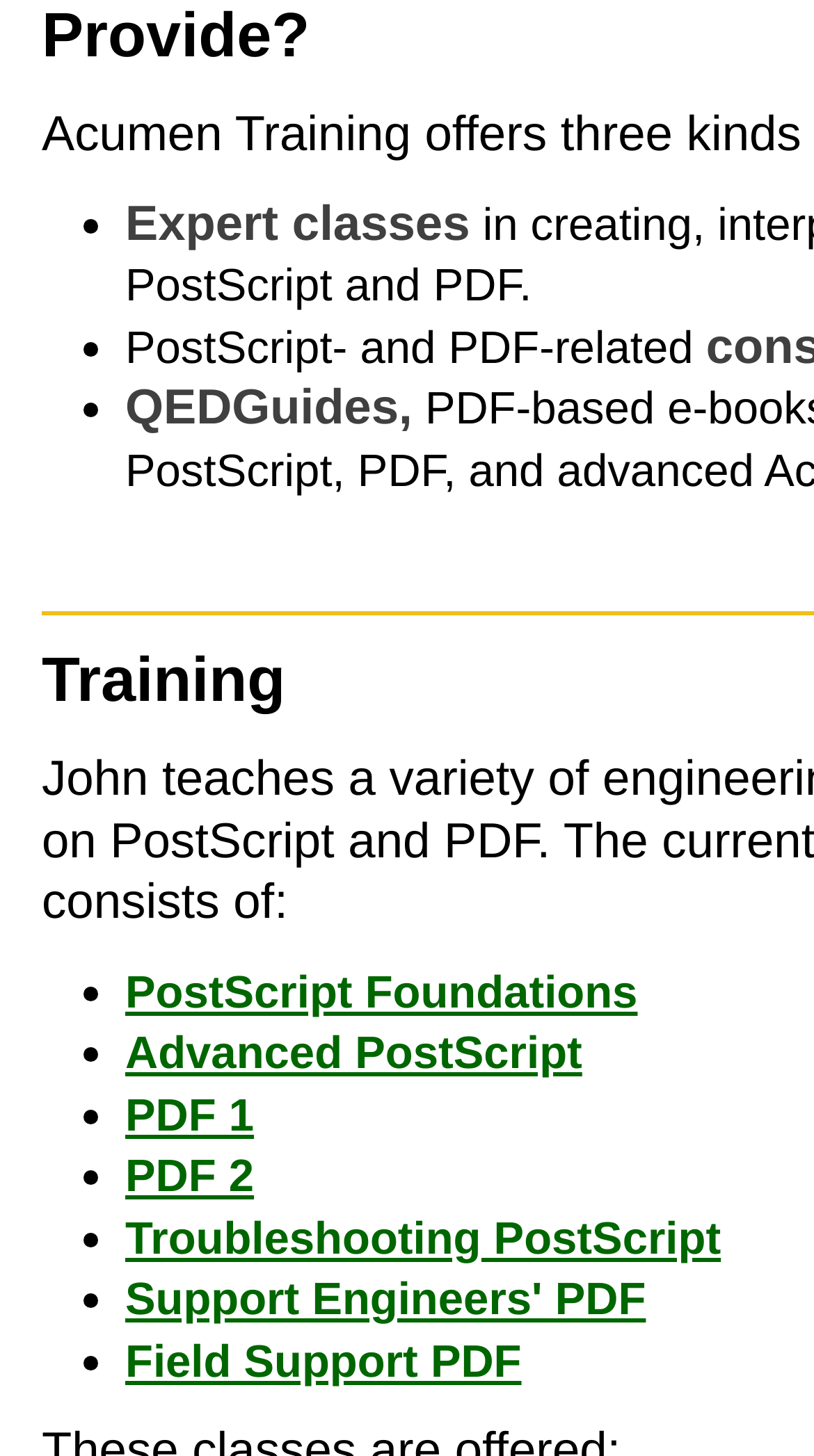What is the topic of the 'PostScript Foundations' link?
Refer to the screenshot and deliver a thorough answer to the question presented.

I found the link 'PostScript Foundations' and inferred that its topic is related to PostScript.